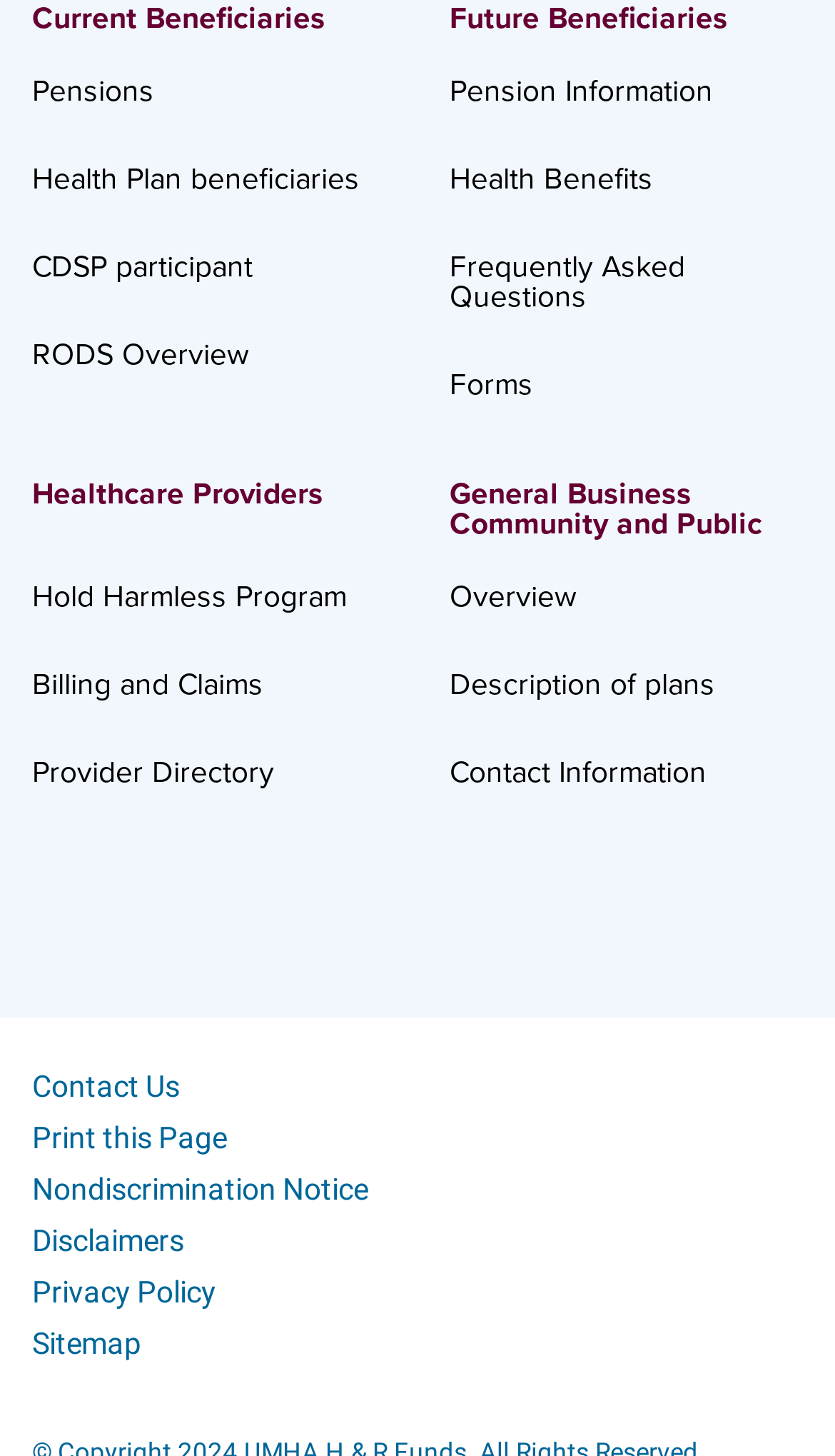Given the description "Nondiscrimination Notice", provide the bounding box coordinates of the corresponding UI element.

[0.038, 0.799, 0.962, 0.834]